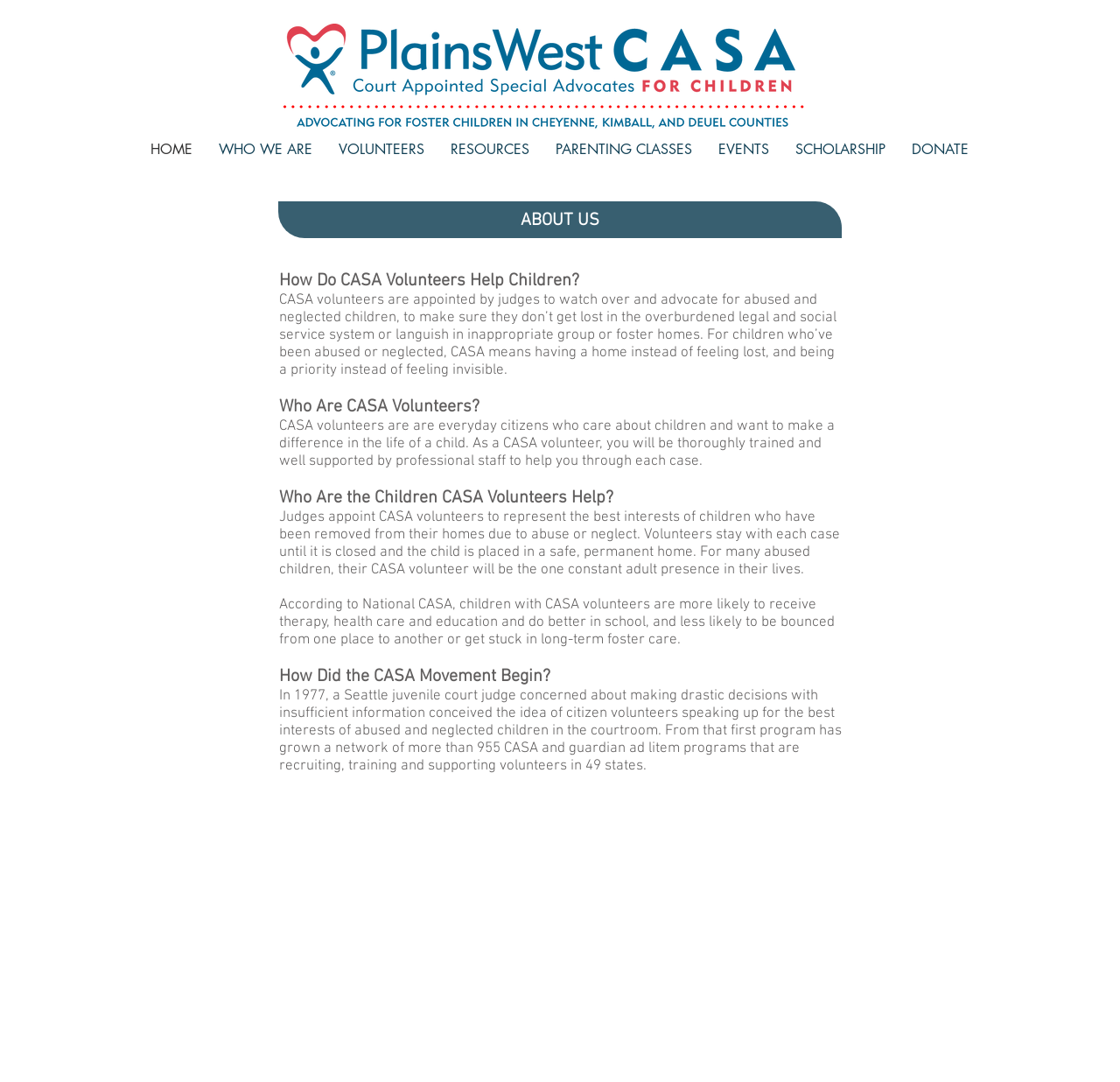Please find the bounding box coordinates of the element that you should click to achieve the following instruction: "Go to the 'Smashwords Home Page'". The coordinates should be presented as four float numbers between 0 and 1: [left, top, right, bottom].

None